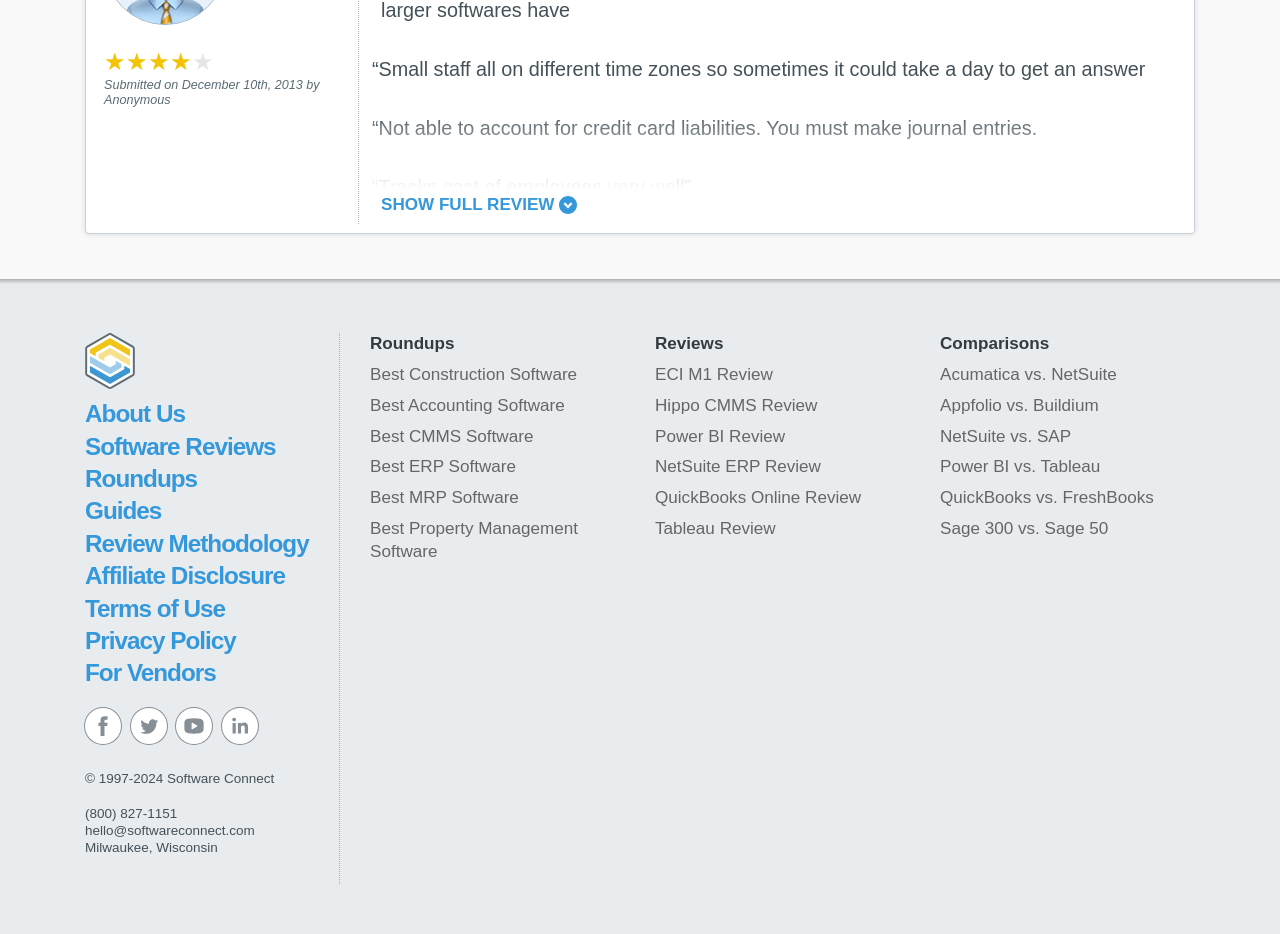Find the bounding box coordinates for the UI element that matches this description: "Twitter".

None